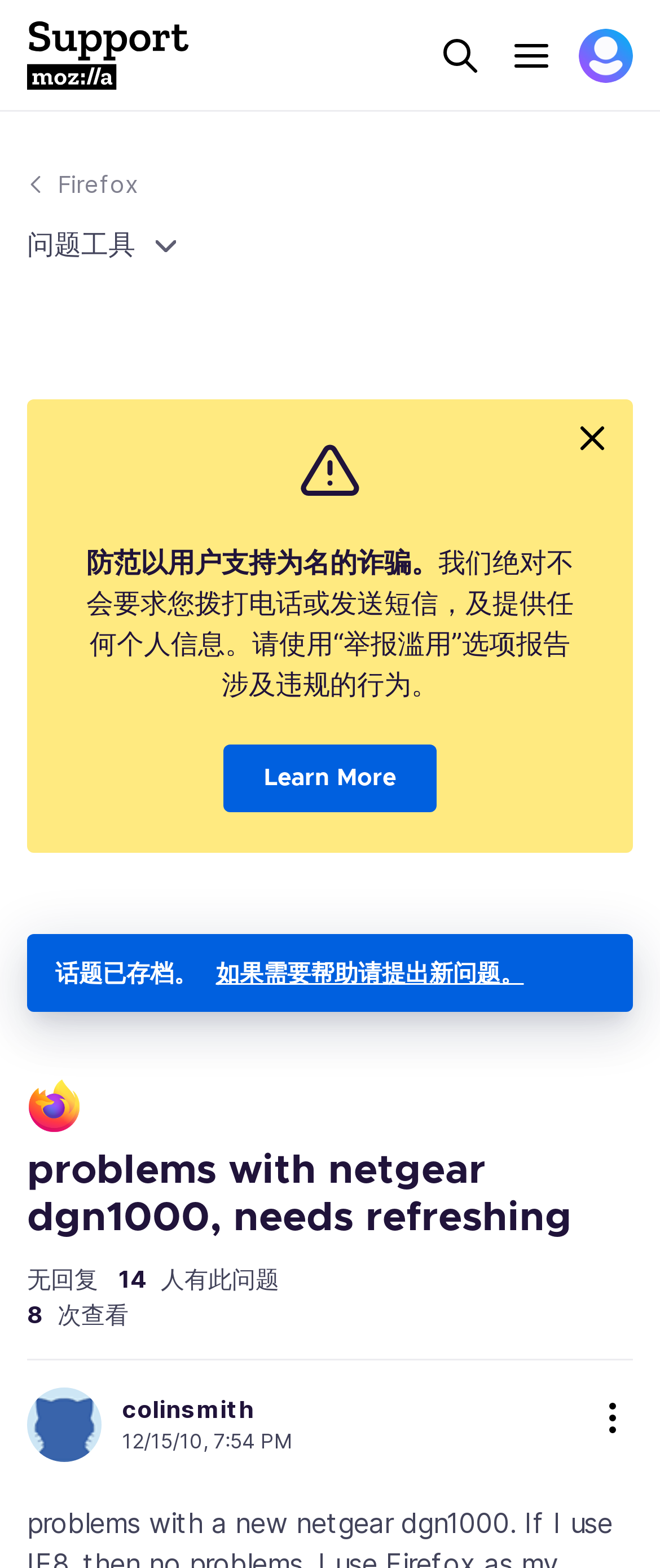Find and specify the bounding box coordinates that correspond to the clickable region for the instruction: "Click the more options button".

[0.897, 0.891, 0.959, 0.917]